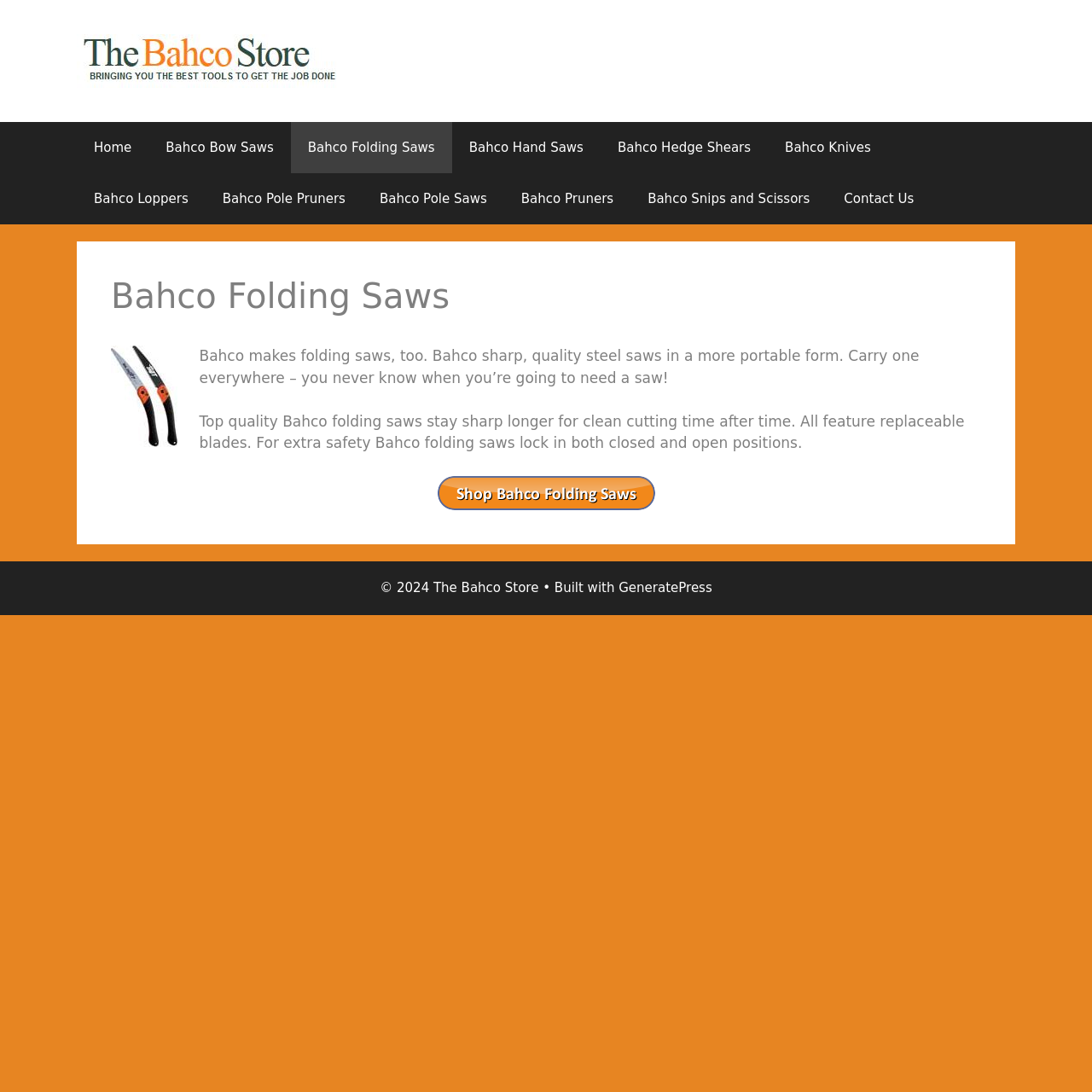Find the bounding box coordinates of the element's region that should be clicked in order to follow the given instruction: "go to home page". The coordinates should consist of four float numbers between 0 and 1, i.e., [left, top, right, bottom].

[0.07, 0.112, 0.136, 0.159]